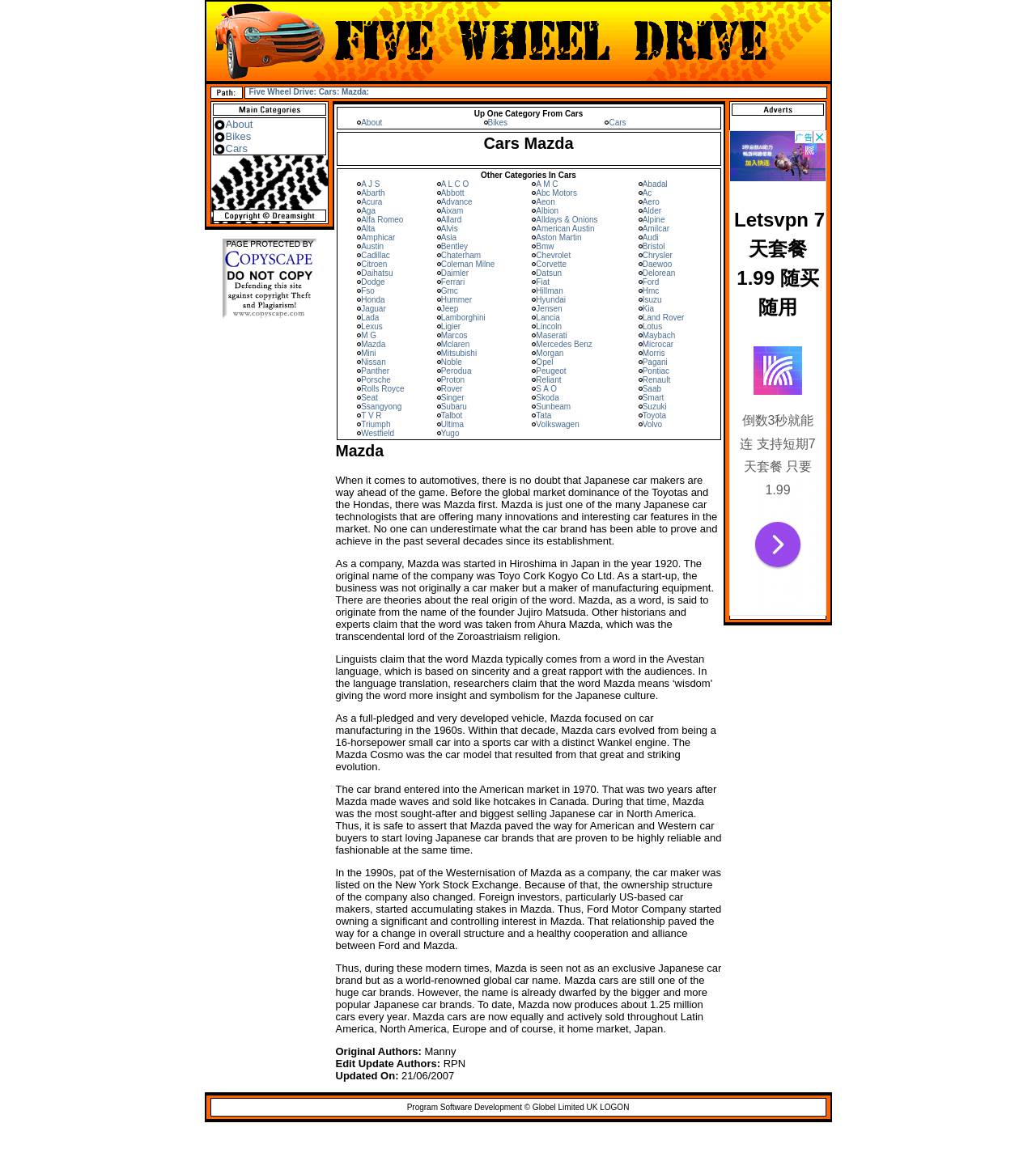Calculate the bounding box coordinates of the UI element given the description: "aria-label="Advertisement" name="aswift_0" title="Advertisement"".

[0.704, 0.113, 0.797, 0.532]